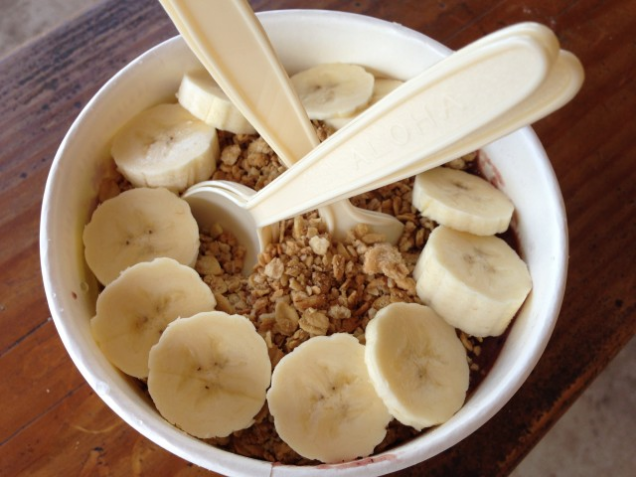Generate a descriptive account of all visible items and actions in the image.

The image showcases a delicious and visually appealing acai bowl, elegantly presented in a white cup. The bowl is generously topped with slices of fresh banana, arranged in a circular pattern around a base of granola, which adds a satisfying crunch. In the center of the bowl, two biodegradable spoons, embossed with the word "ALOHA," rest in anticipation of being used. This inviting dish is not only a feast for the eyes but also promotes a healthy lifestyle, making it an excellent choice for a refreshing break. Positioned atop a rustic wooden surface, the image exudes a warm and welcoming vibe, suggesting a perfect treat for those enjoying time in the sun, such as in Haleiwa, where this delightful acai bowl can be found.